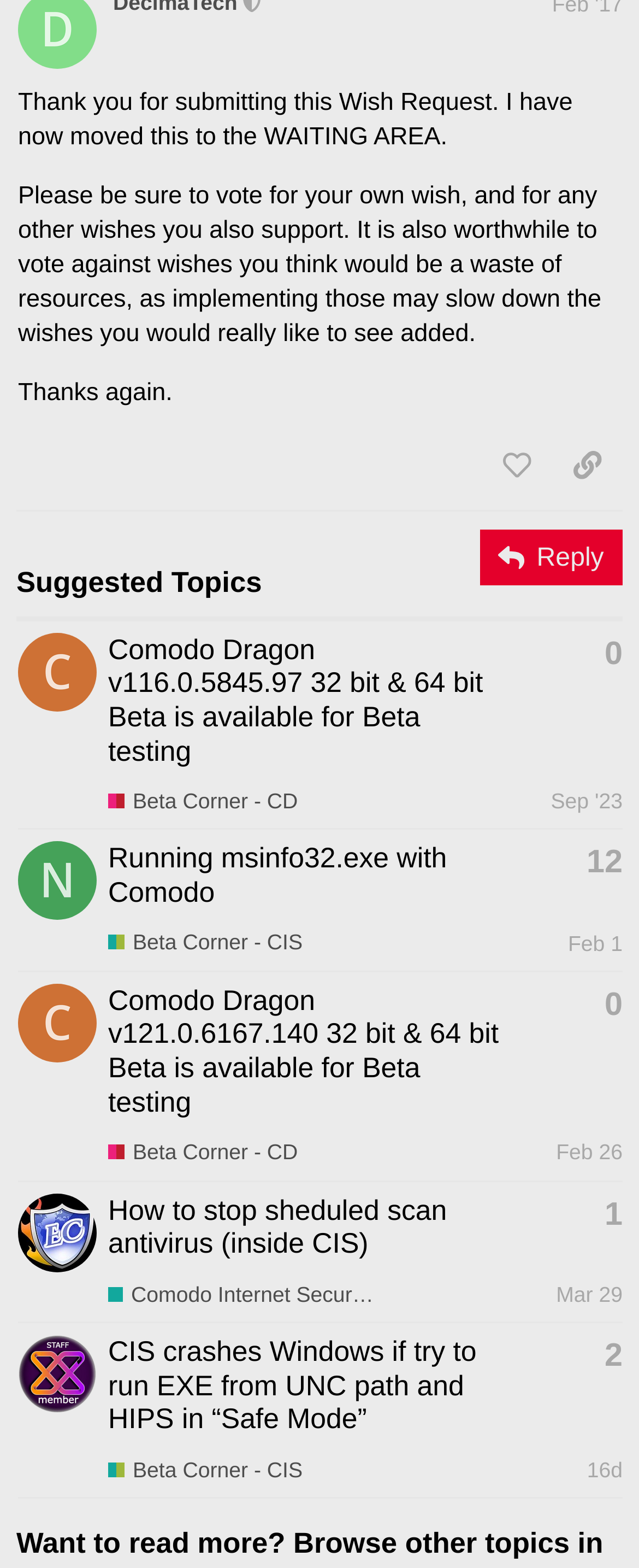Please determine the bounding box coordinates of the section I need to click to accomplish this instruction: "Click the 'like this post' button".

[0.753, 0.277, 0.864, 0.317]